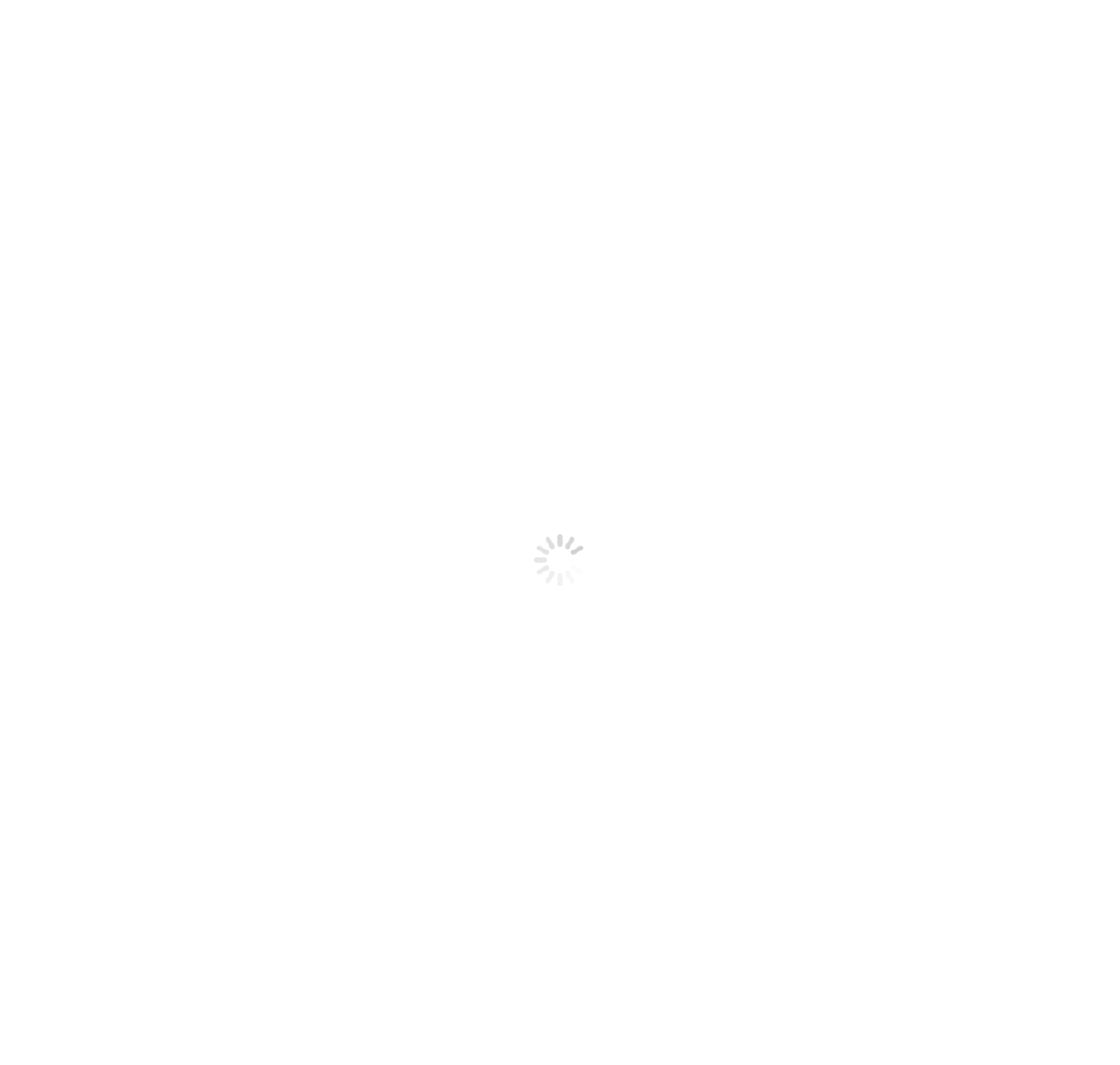Show the bounding box coordinates of the element that should be clicked to complete the task: "Login to the members dashboard".

[0.773, 0.055, 0.941, 0.096]